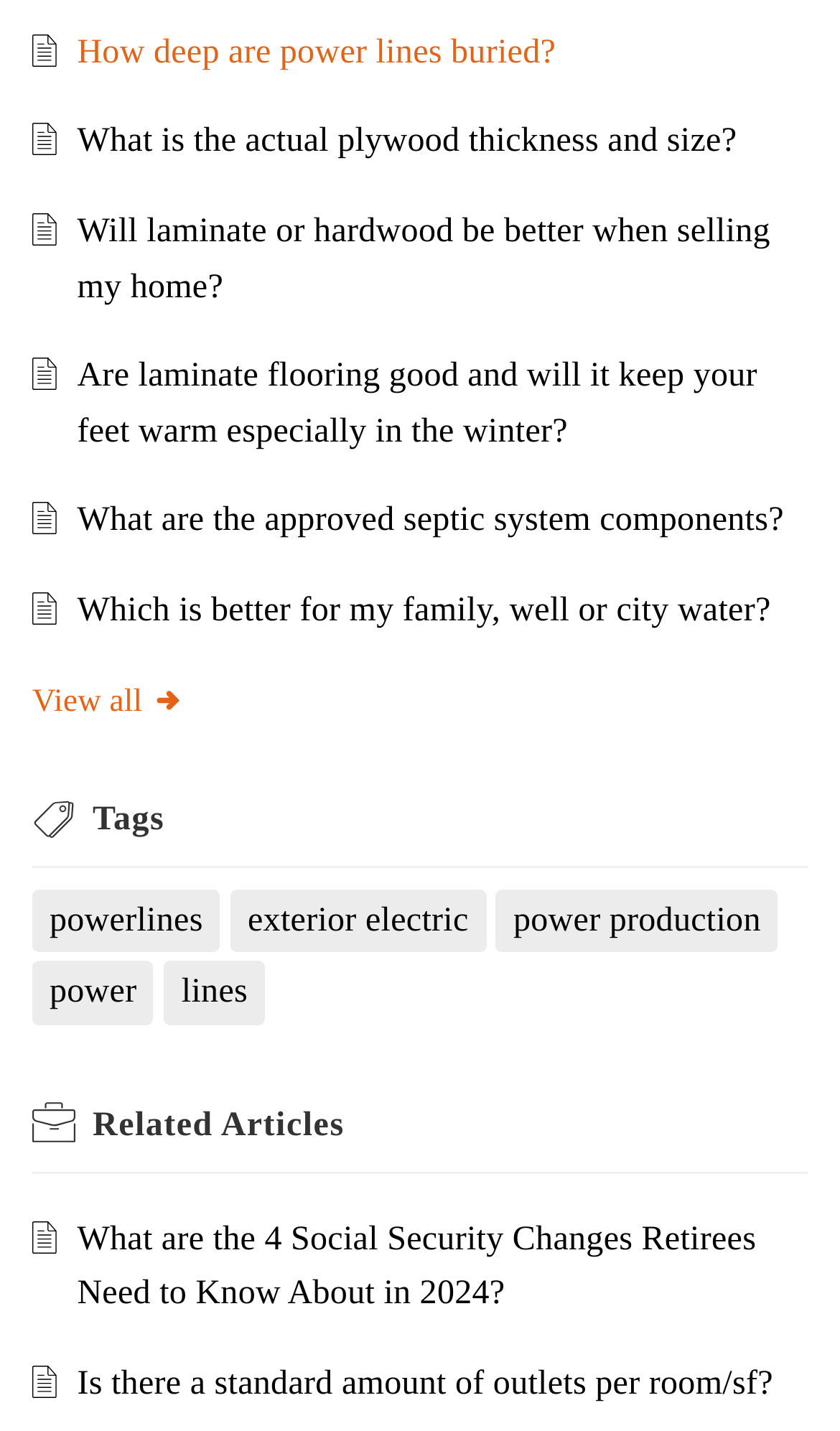How many links are there under the 'Tags' heading?
Can you provide a detailed and comprehensive answer to the question?

Under the 'Tags' heading, there are four links: 'powerlines', 'exterior electric', 'power production', and 'power'.